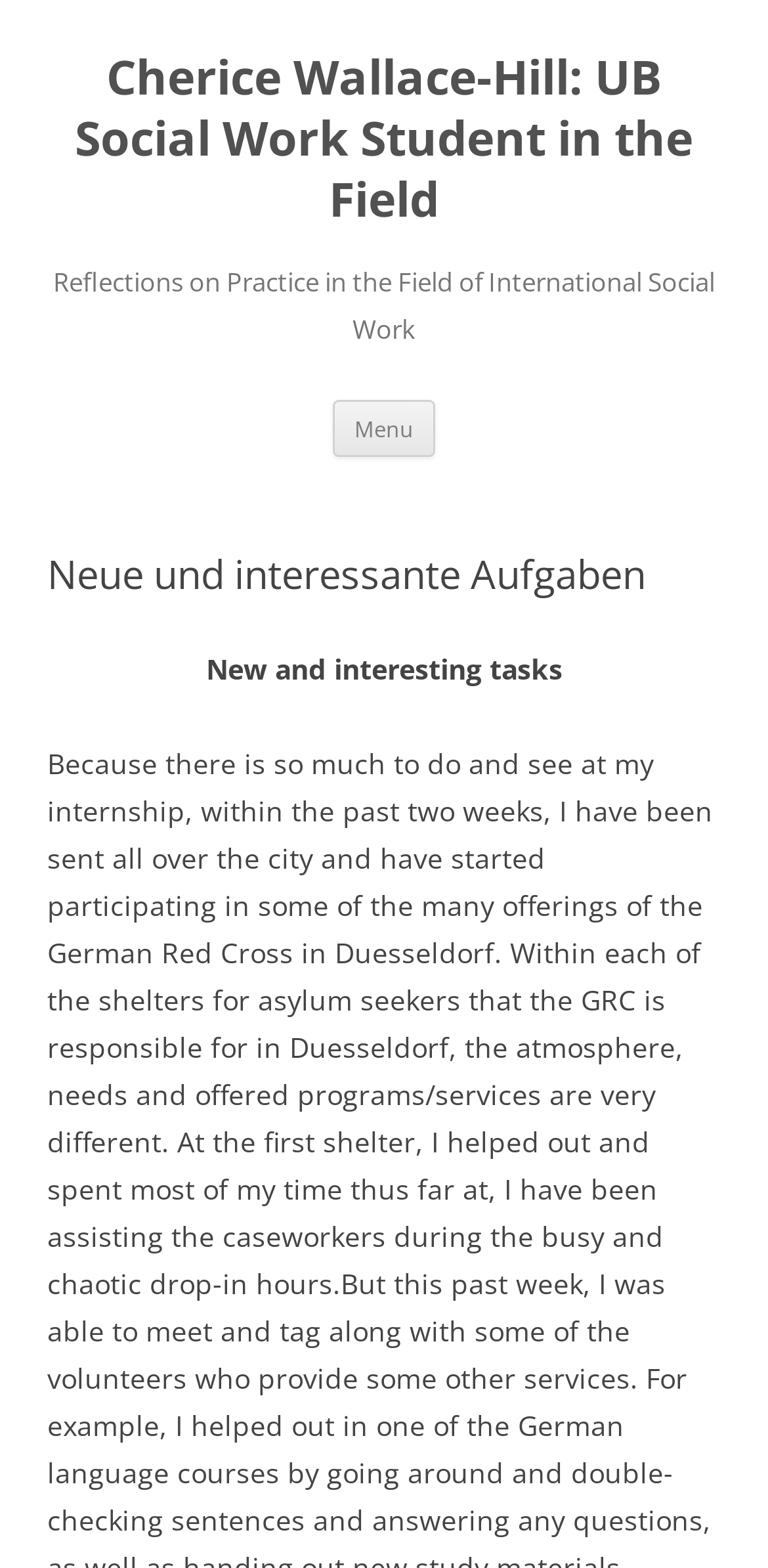Identify and extract the heading text of the webpage.

Cherice Wallace-Hill: UB Social Work Student in the Field